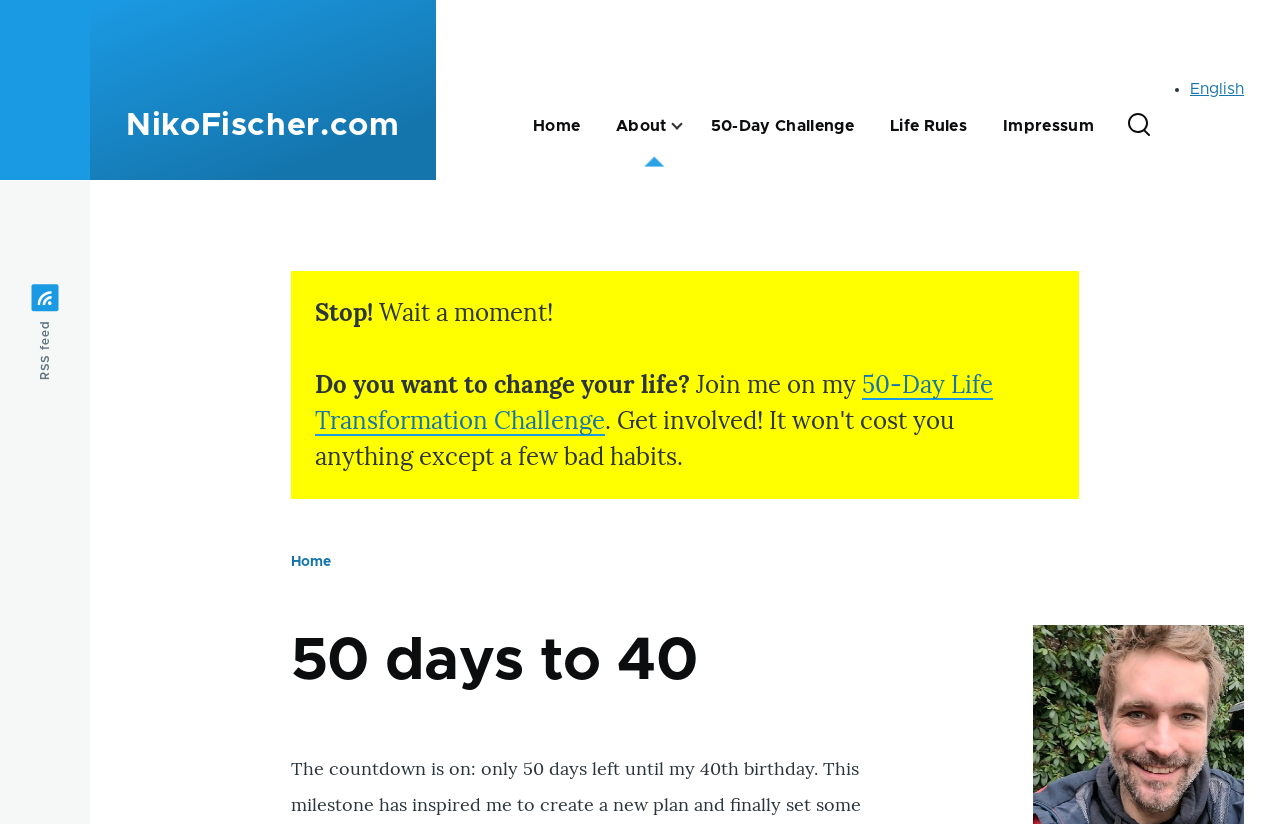Can you identify the bounding box coordinates of the clickable region needed to carry out this instruction: 'Visit NikoFischer.com'? The coordinates should be four float numbers within the range of 0 to 1, stated as [left, top, right, bottom].

[0.098, 0.133, 0.312, 0.172]